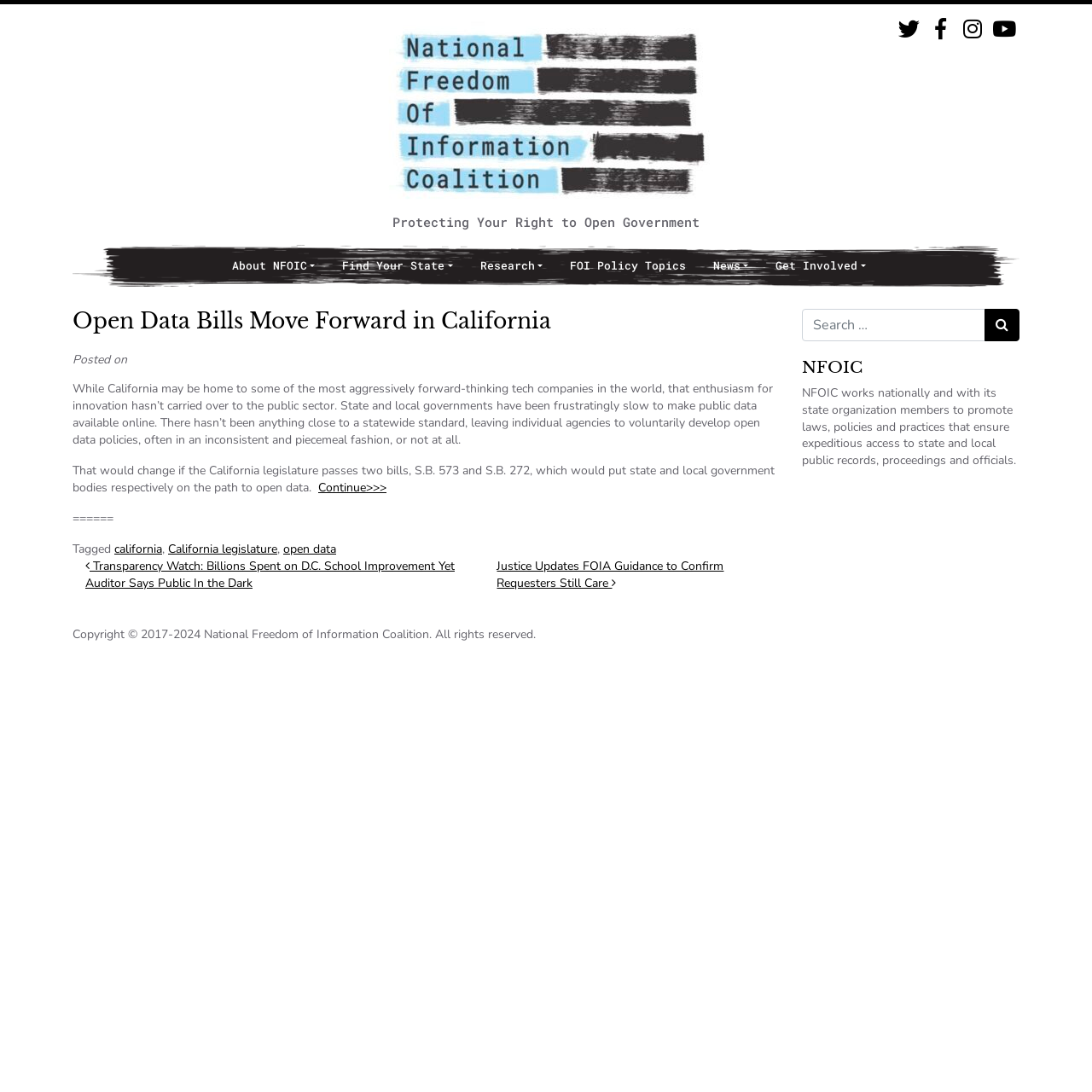Please identify the bounding box coordinates of the clickable area that will allow you to execute the instruction: "Visit the About NFOIC page".

[0.2, 0.224, 0.301, 0.262]